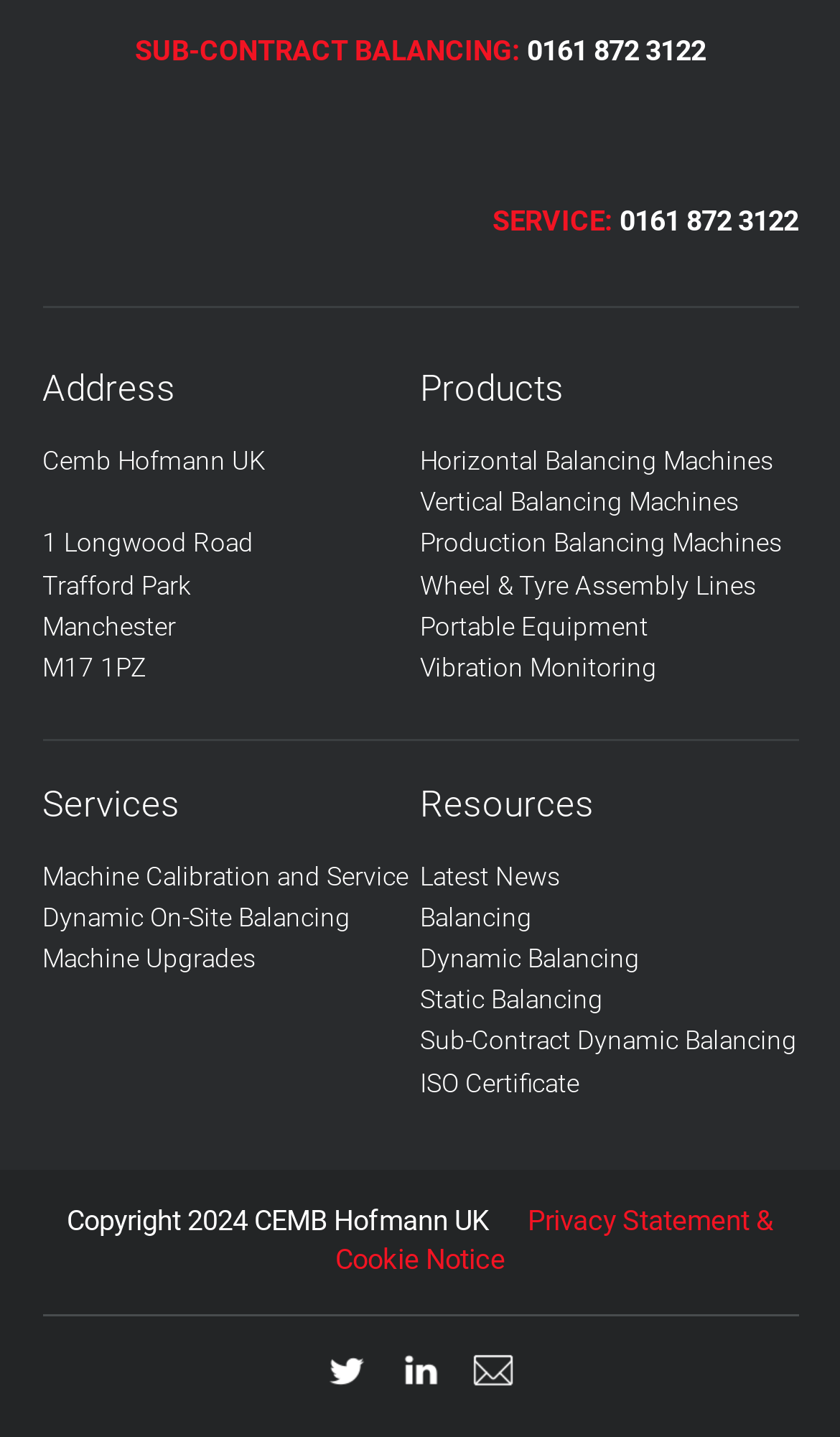Could you indicate the bounding box coordinates of the region to click in order to complete this instruction: "Contact via Email".

[0.562, 0.939, 0.614, 0.969]